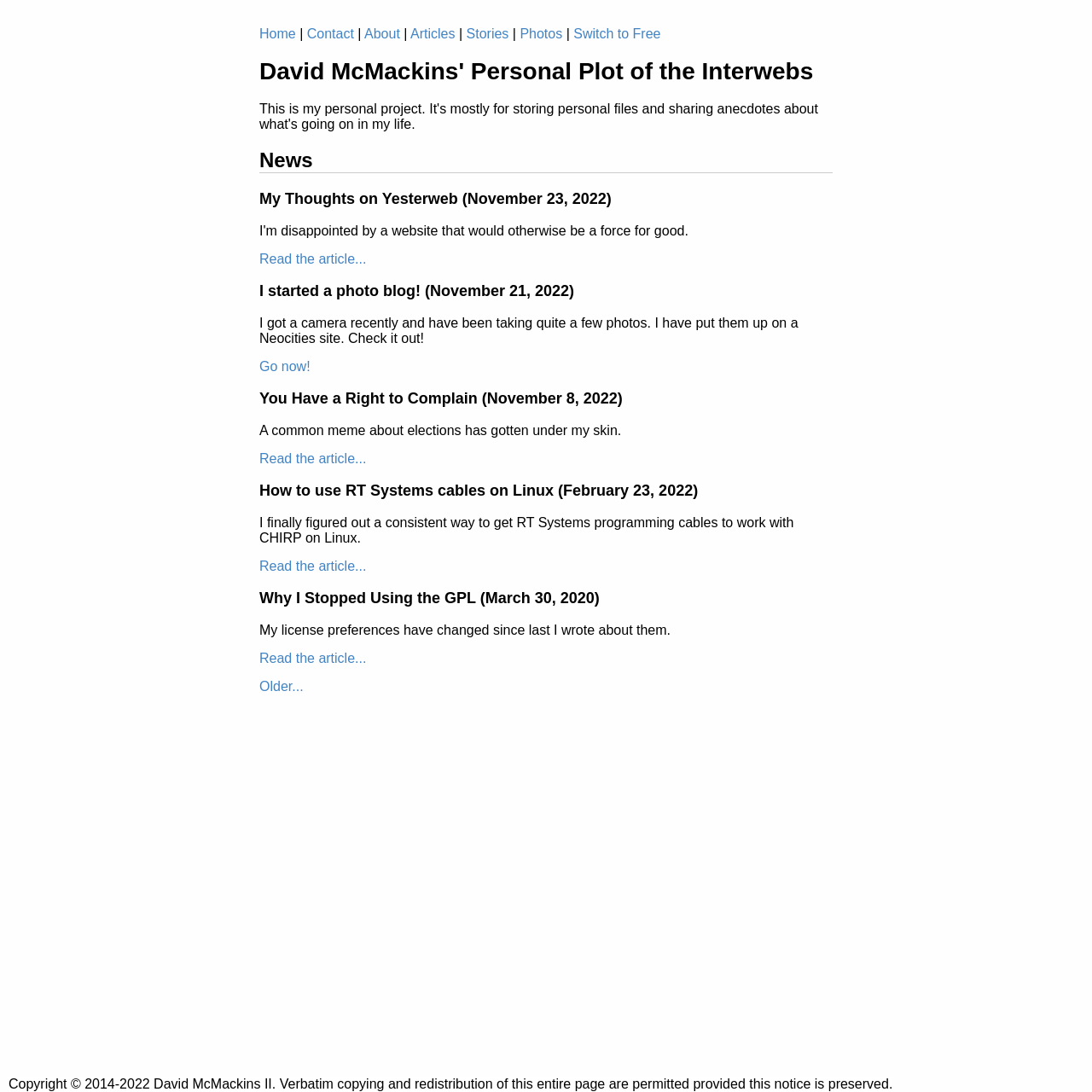Identify the bounding box of the UI component described as: "Read the article...".

[0.238, 0.414, 0.335, 0.427]